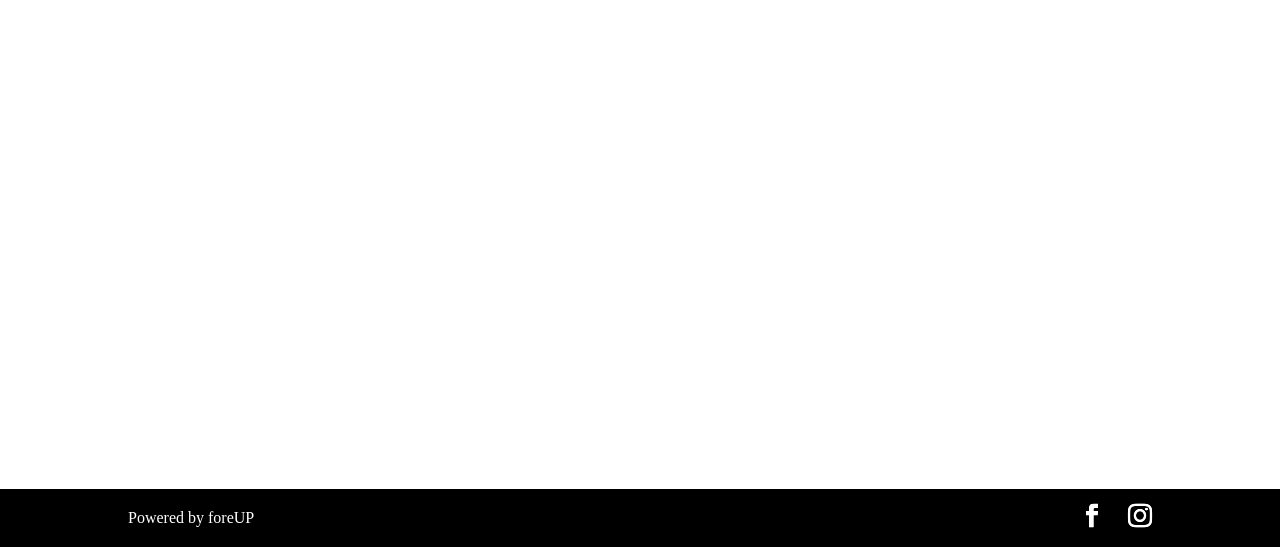Please provide a comprehensive response to the question based on the details in the image: What is the name of the company that powered the webpage?

The StaticText element at the bottom of the webpage contains the text 'Powered by foreUP', indicating that the company foreUP is responsible for powering the webpage.